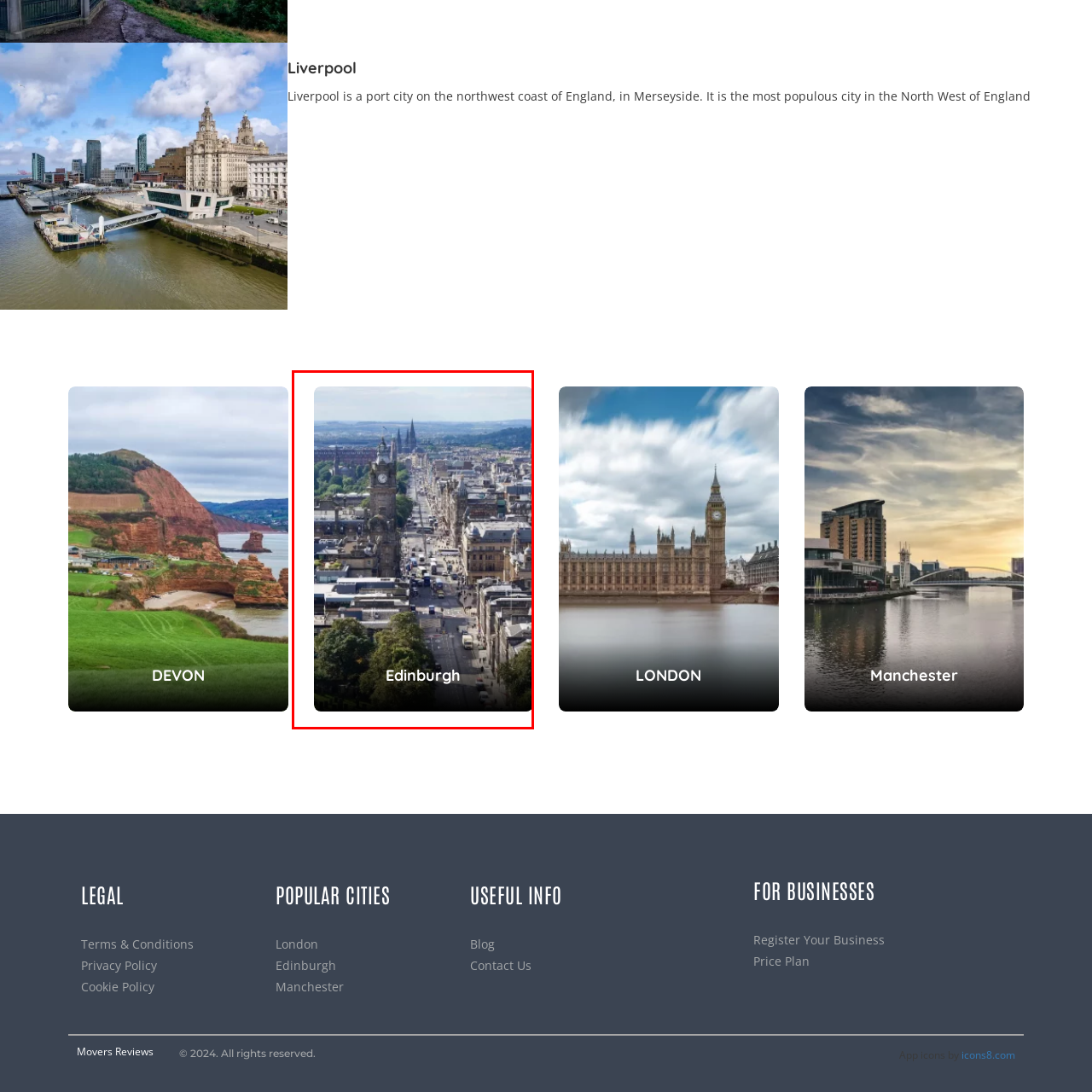What is the prominent landmark in the foreground? Observe the image within the red bounding box and give a one-word or short-phrase answer.

Clock tower